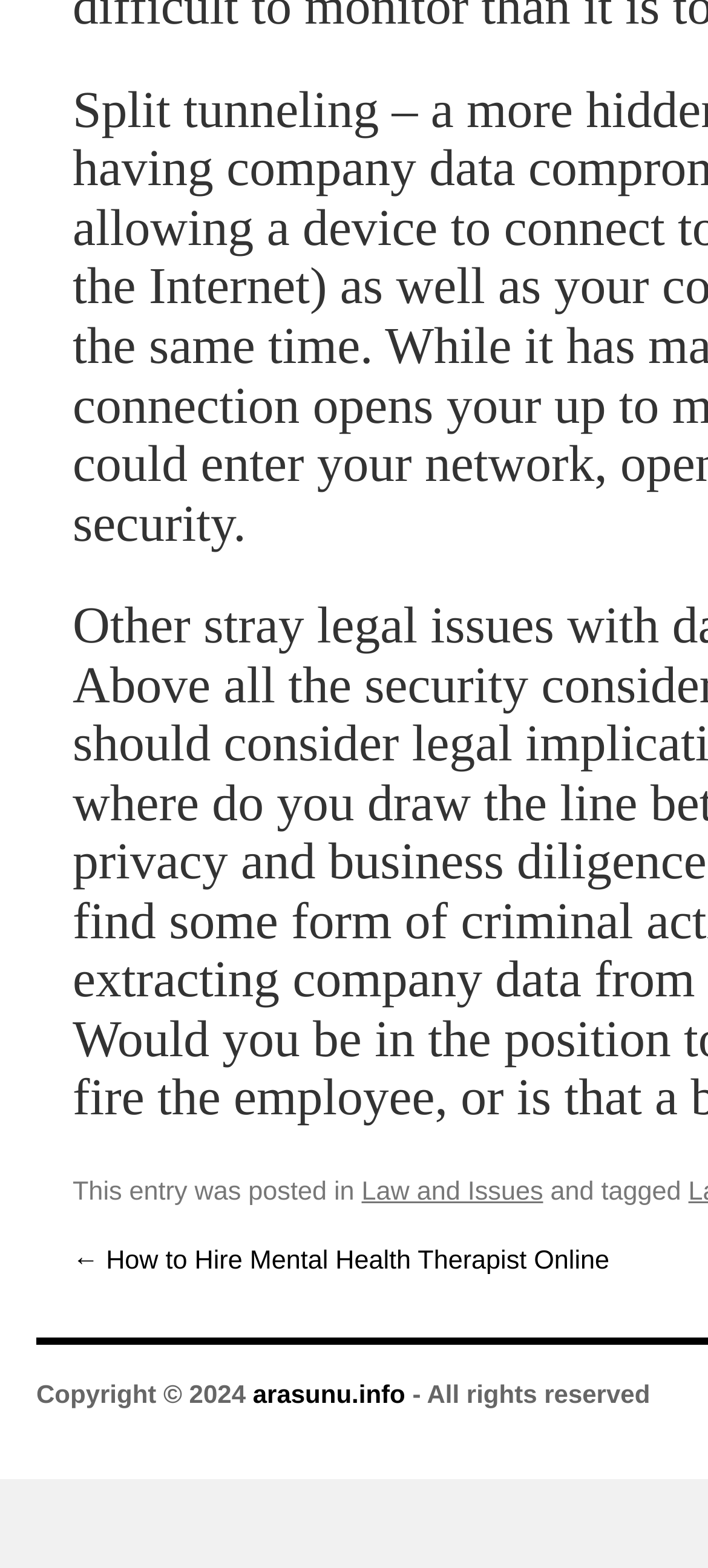What is the status of the website's content?
Your answer should be a single word or phrase derived from the screenshot.

All rights reserved